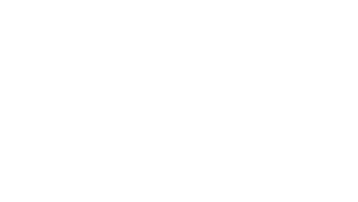Describe in detail everything you see in the image.

The image showcases a "Gold Plated Wire Connector," highlighting the intricate design and precision associated with modern manufacturing processes. This component is a key product offered by DP Machining, a company dedicated to fabricating high-quality precision parts. The use of gold plating suggests a focus on both functionality and aesthetics, as these connectors are typically employed in applications requiring excellent conductivity and resistance to corrosion. By investing in advanced technology and quality control measures, DP Machining ensures that each part meets rigorous standards, making it a reliable choice for customers needing top-tier components. The visible craftsmanship indicates the company's commitment to excellence in the manufacturing sector.